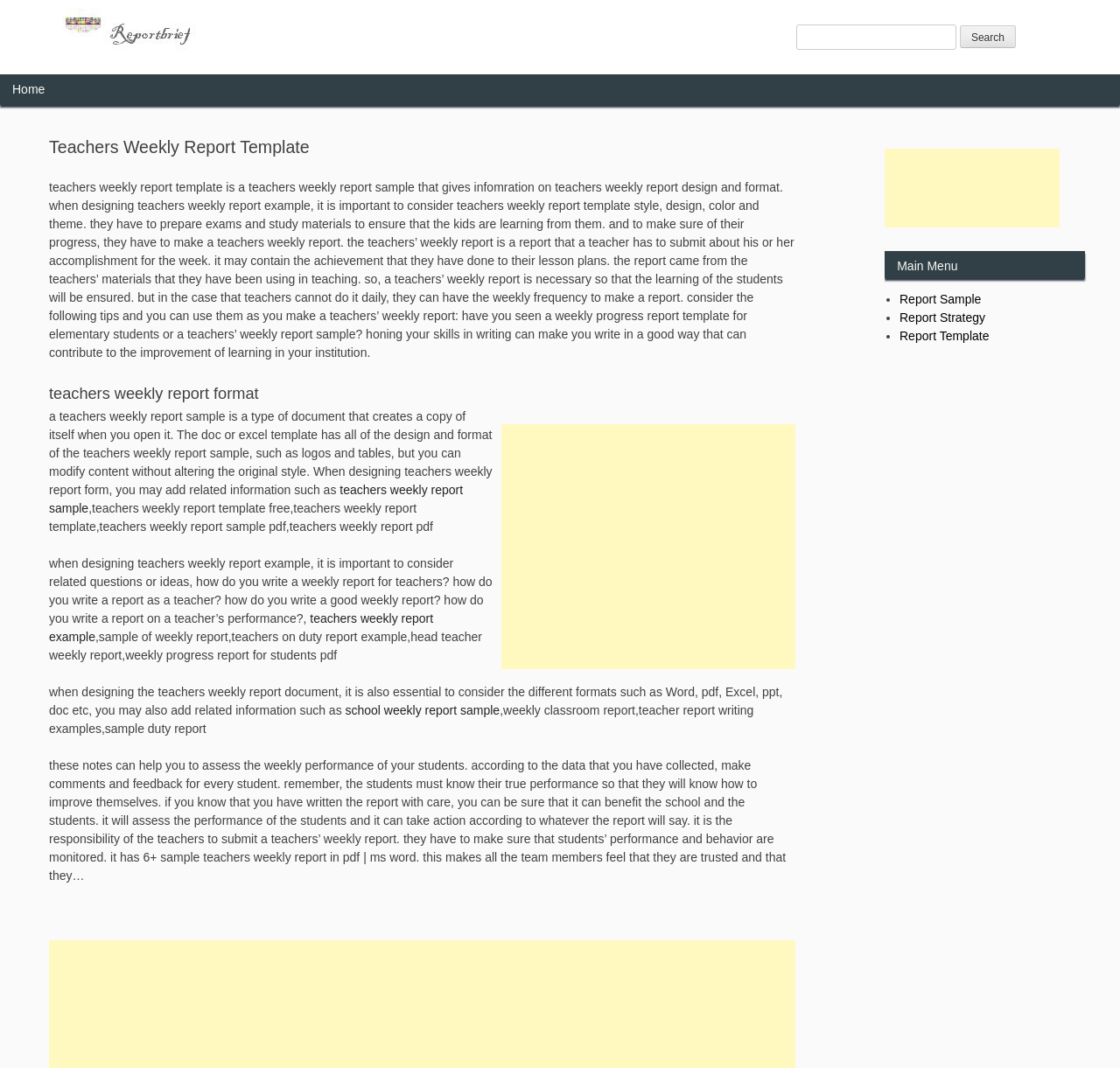Please find the bounding box for the UI component described as follows: "aria-label="Advertisement" name="aswift_0" title="Advertisement"".

[0.447, 0.397, 0.71, 0.627]